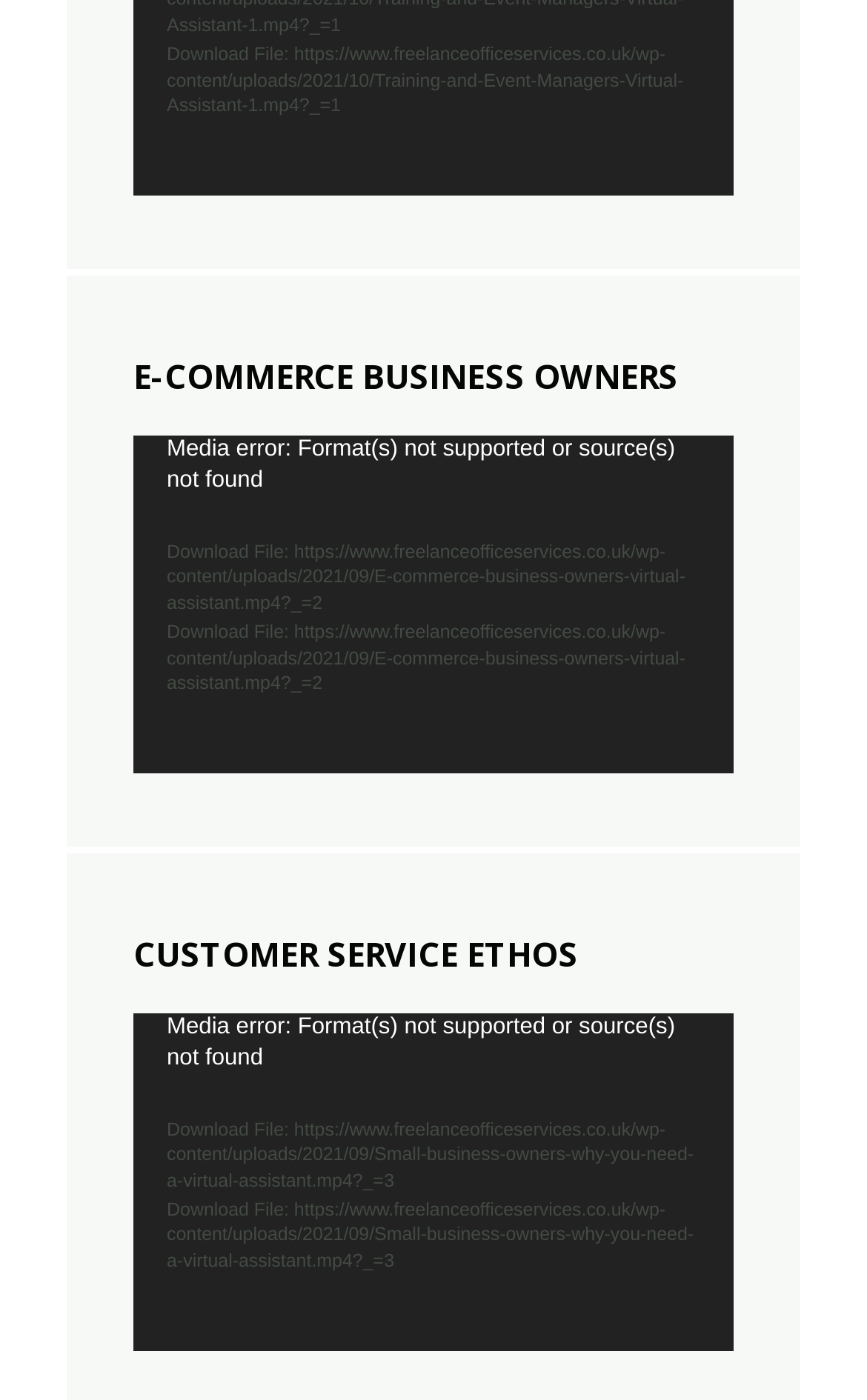Identify the bounding box coordinates of the region that should be clicked to execute the following instruction: "Click the link to download the first video file".

[0.154, 0.03, 0.846, 0.085]